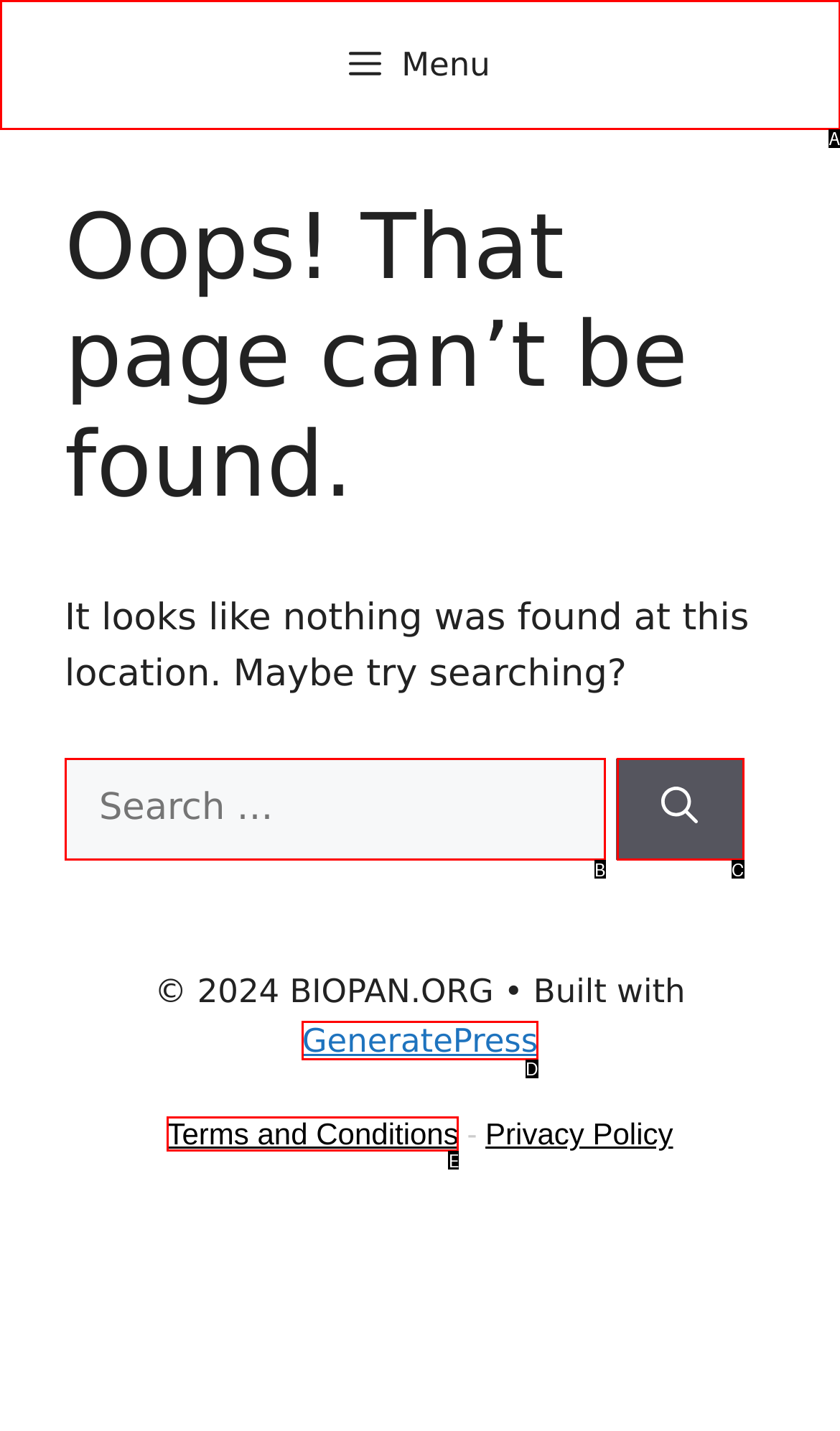From the description: parent_node: Search for: aria-label="Search", identify the option that best matches and reply with the letter of that option directly.

C